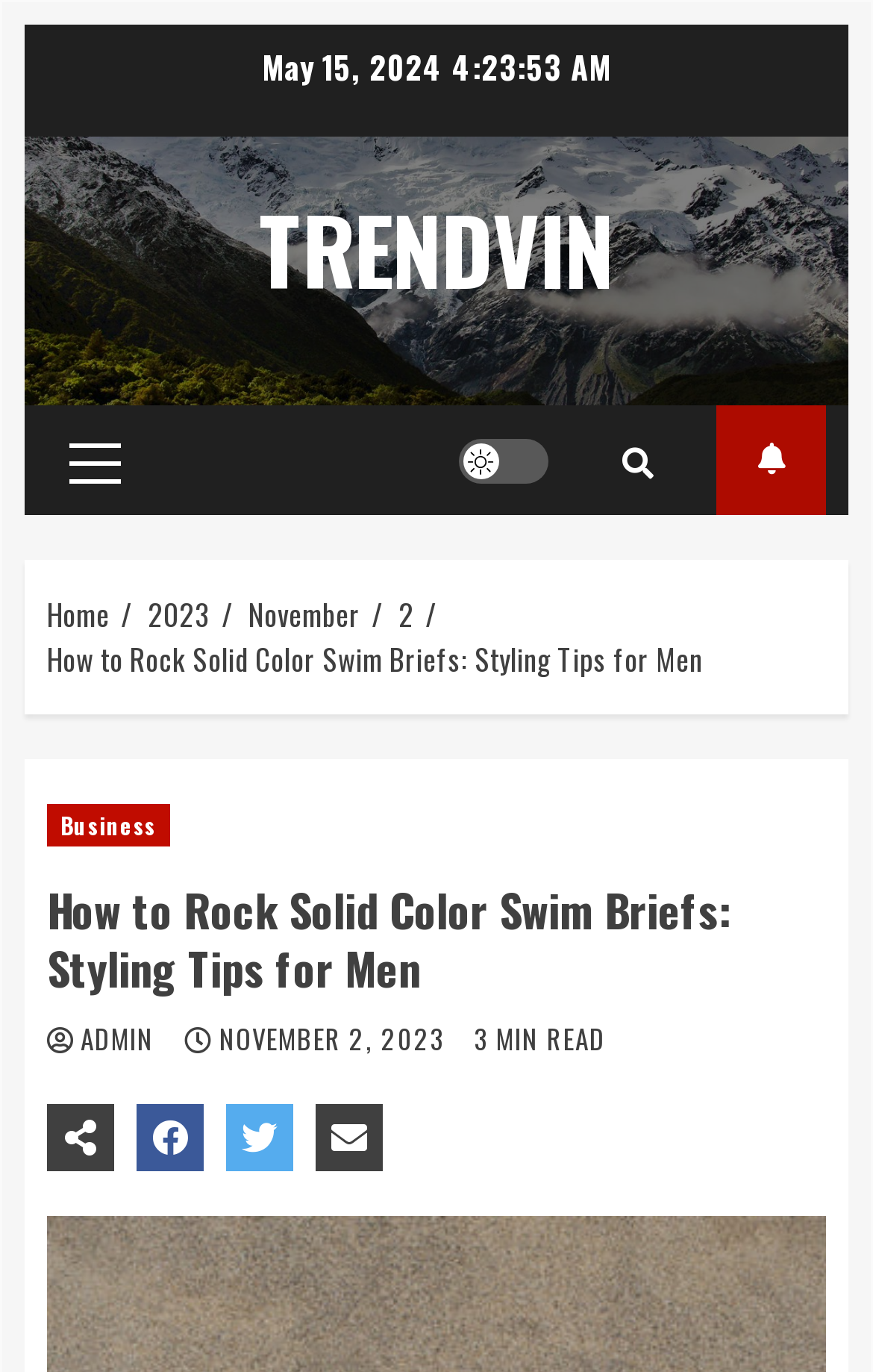Please find and generate the text of the main heading on the webpage.

How to Rock Solid Color Swim Briefs: Styling Tips for Men